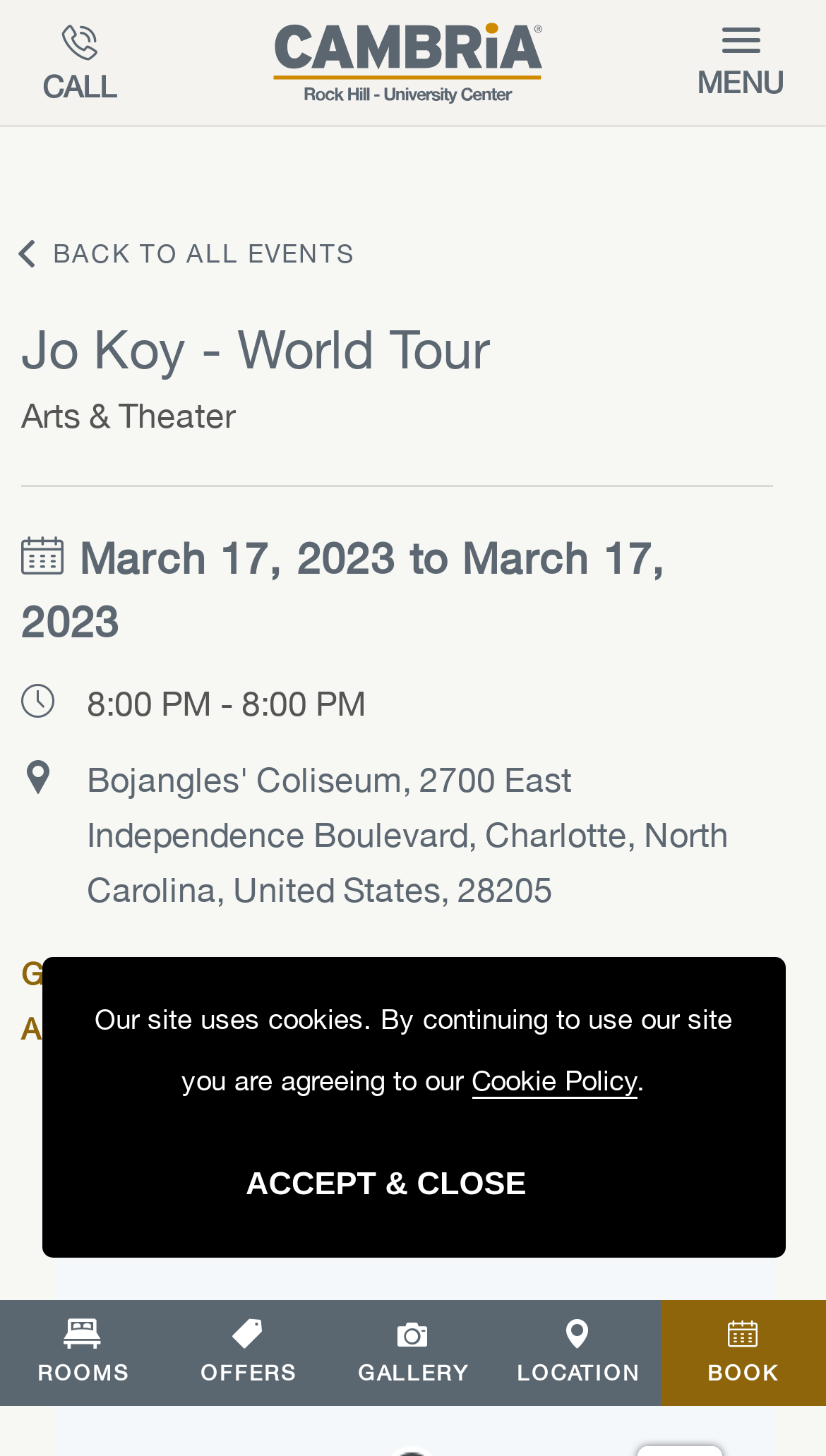Given the description of the UI element: "Offers", predict the bounding box coordinates in the form of [left, top, right, bottom], with each value being a float between 0 and 1.

[0.2, 0.893, 0.4, 0.966]